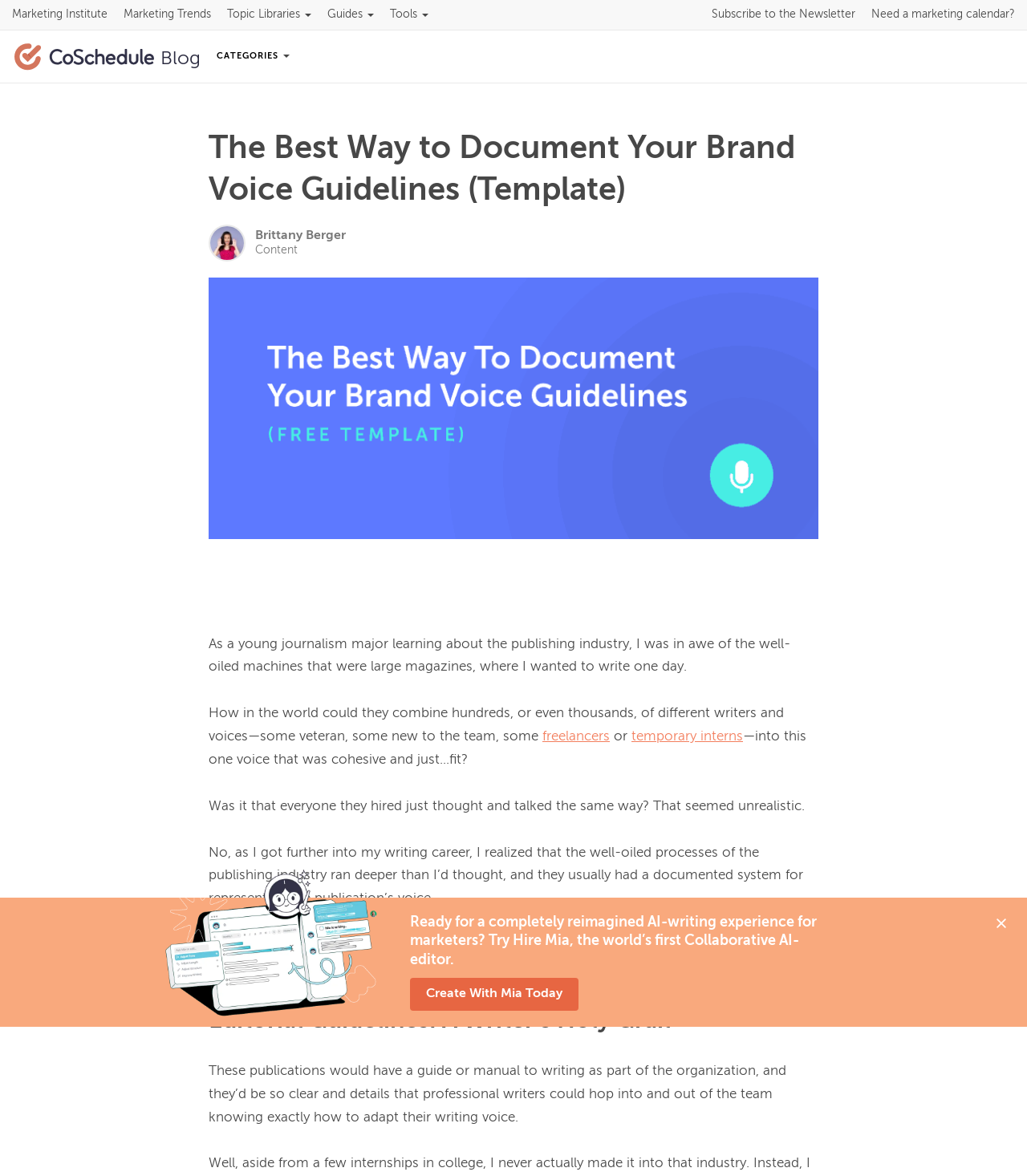Please determine the bounding box coordinates of the element to click on in order to accomplish the following task: "Click the 'Blog' link". Ensure the coordinates are four float numbers ranging from 0 to 1, i.e., [left, top, right, bottom].

[0.012, 0.031, 0.195, 0.065]